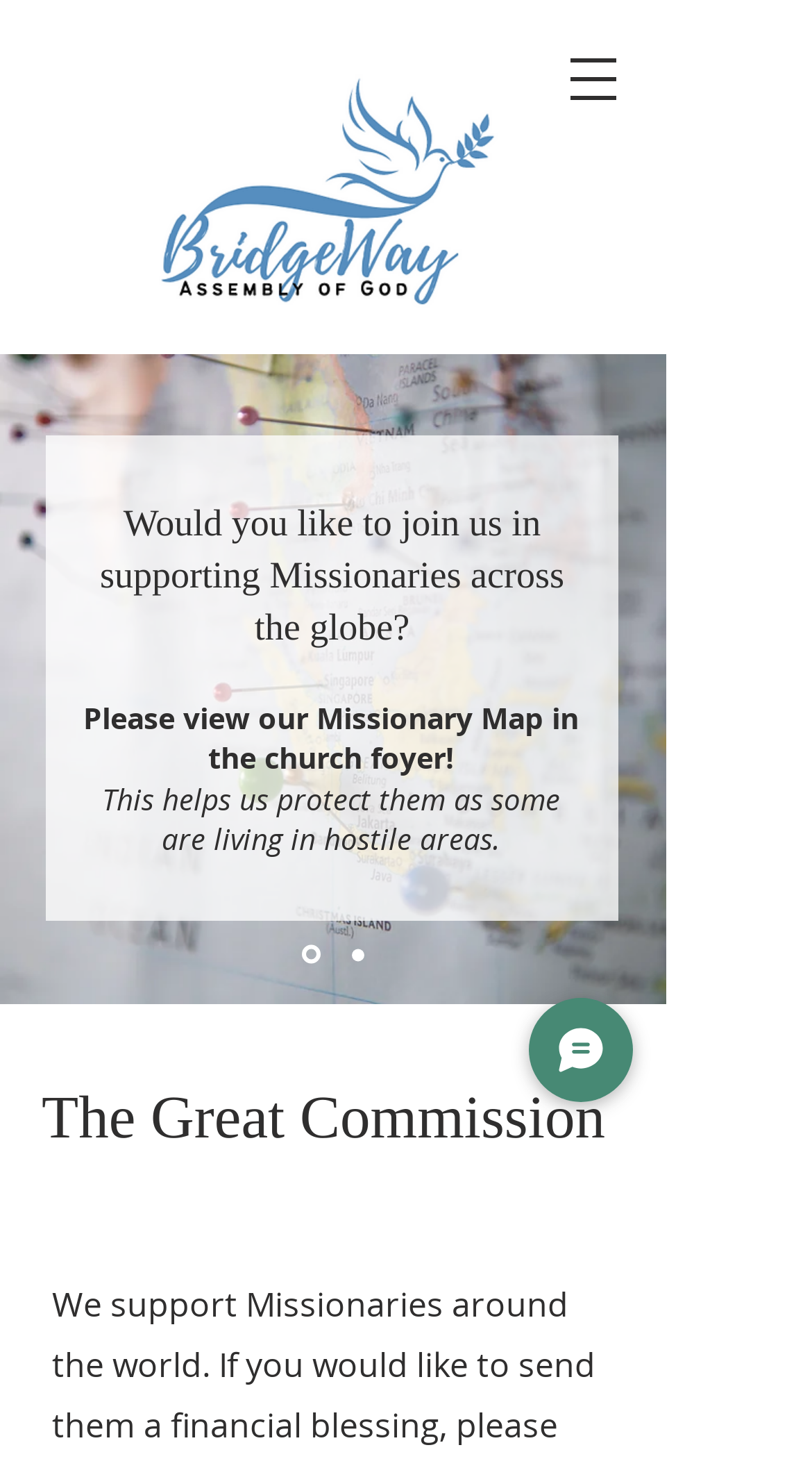What is the purpose of the Missionary Map?
Please provide a single word or phrase based on the screenshot.

To protect missionaries